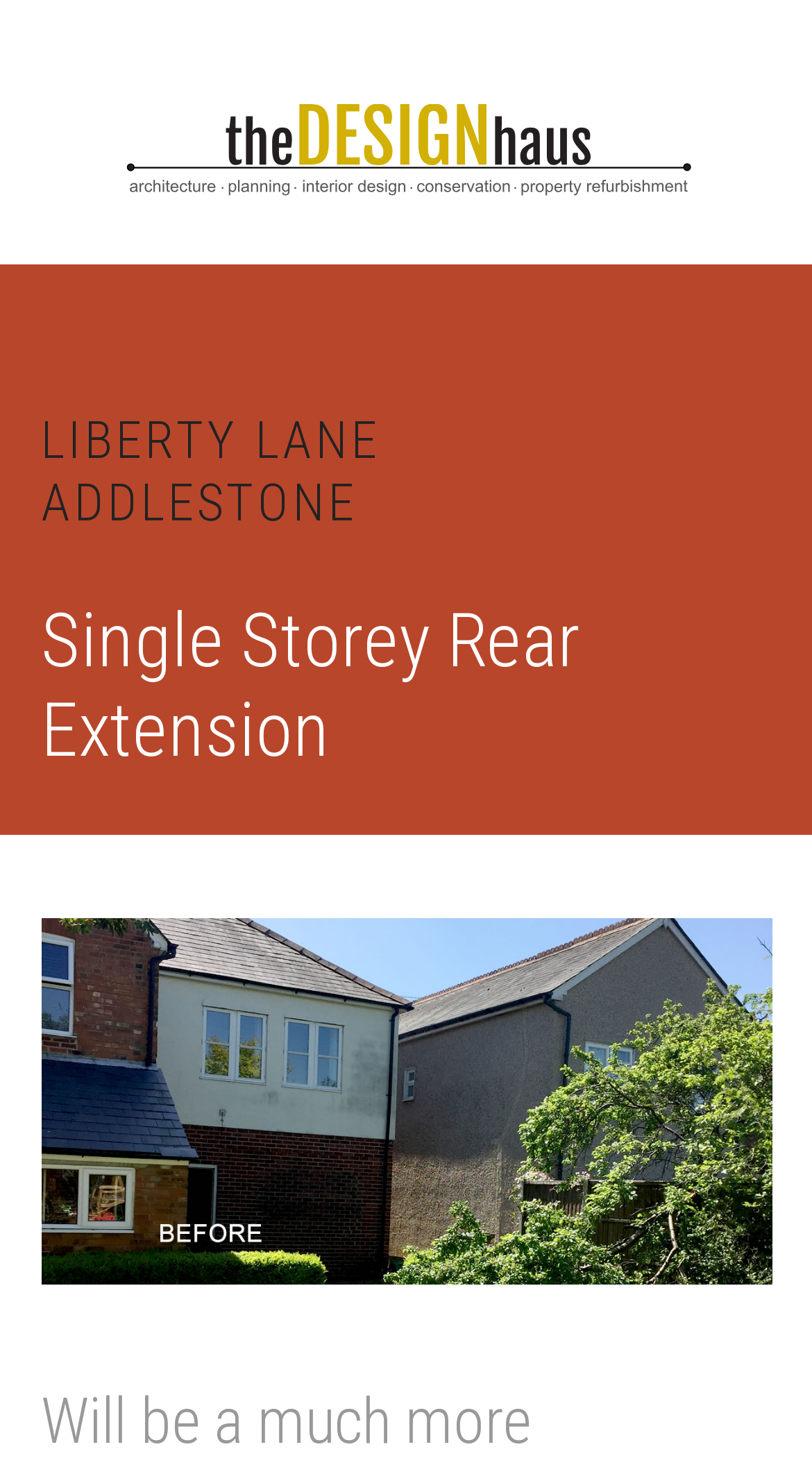Highlight the bounding box of the UI element that corresponds to this description: "the Design haus".

[0.0, 0.071, 1.0, 0.138]